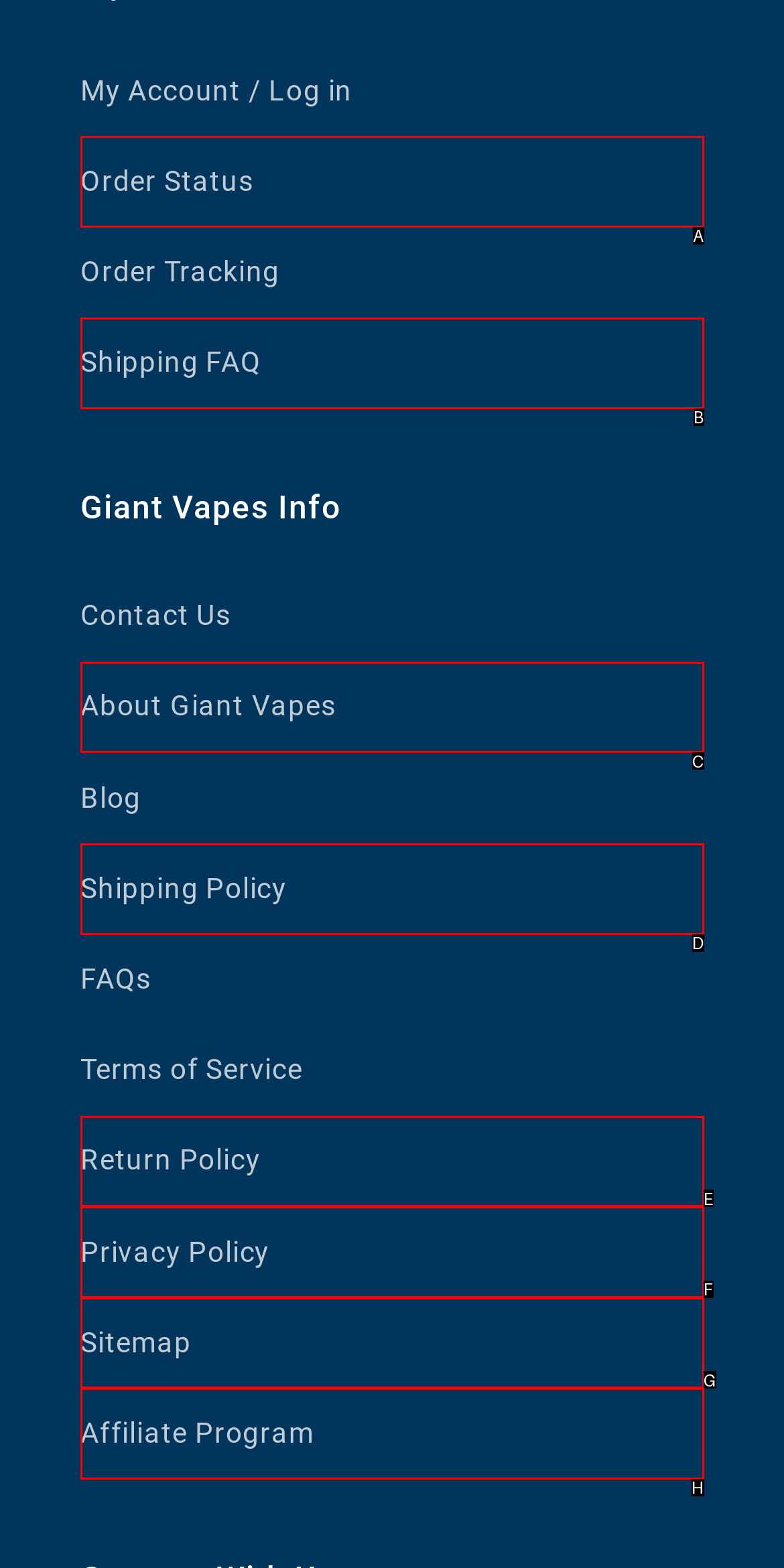Which option corresponds to the following element description: About Giant Vapes?
Please provide the letter of the correct choice.

C